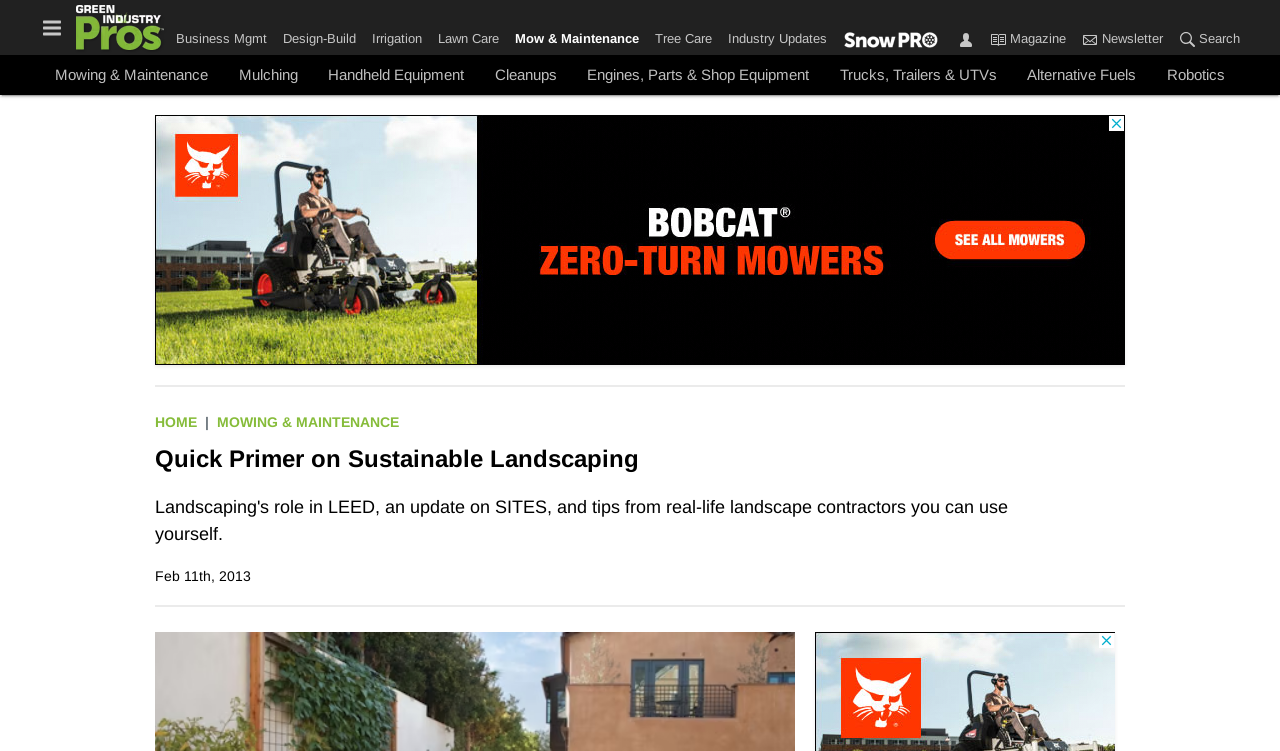What is the date of the article?
Based on the screenshot, provide a one-word or short-phrase response.

Feb 11th, 2013